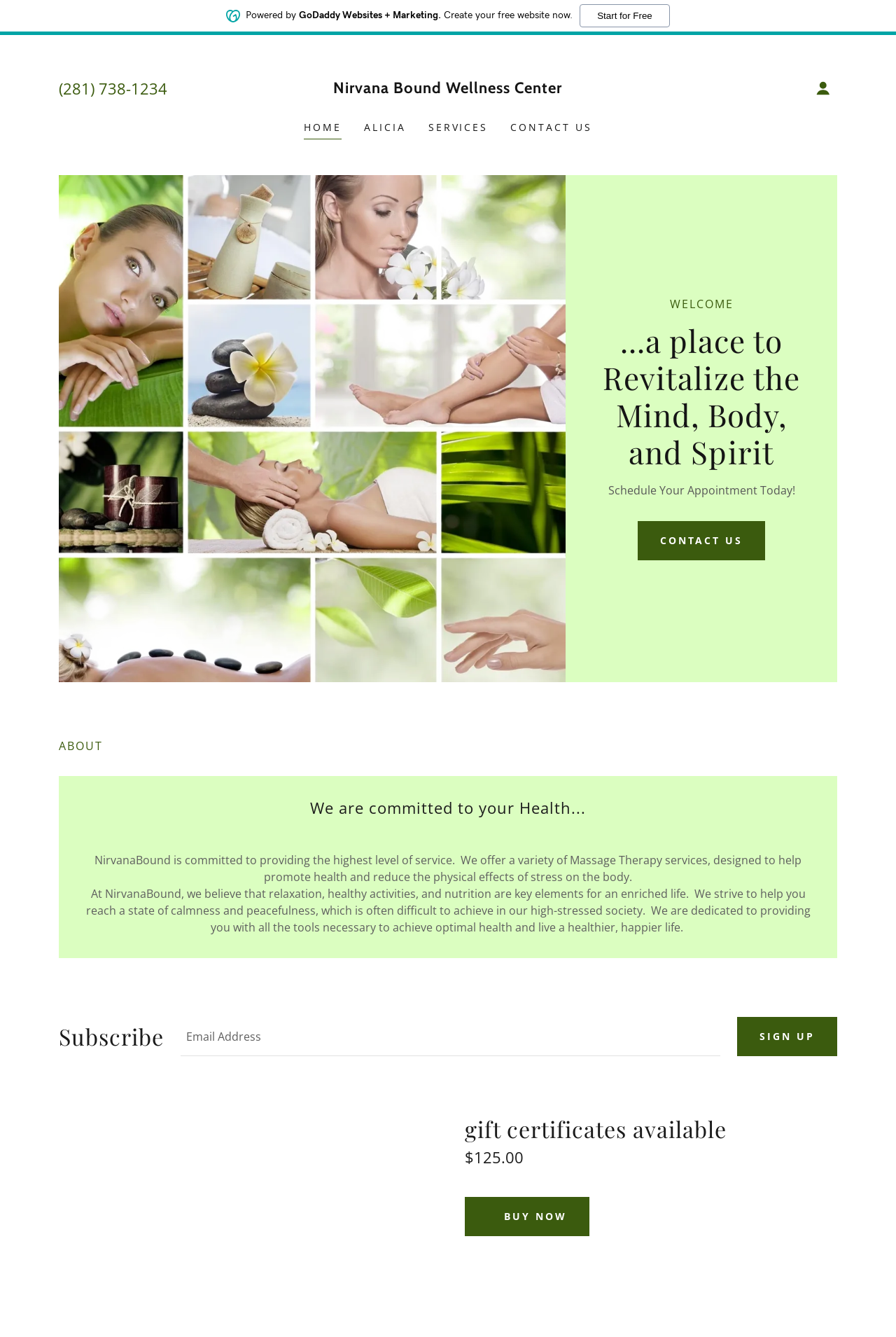Provide a thorough and detailed response to the question by examining the image: 
What is the purpose of NirvanaBound?

The purpose of NirvanaBound can be inferred from the text 'We offer a variety of Massage Therapy services, designed to help promote health and reduce the physical effects of stress on the body.' which is located in the middle of the webpage.